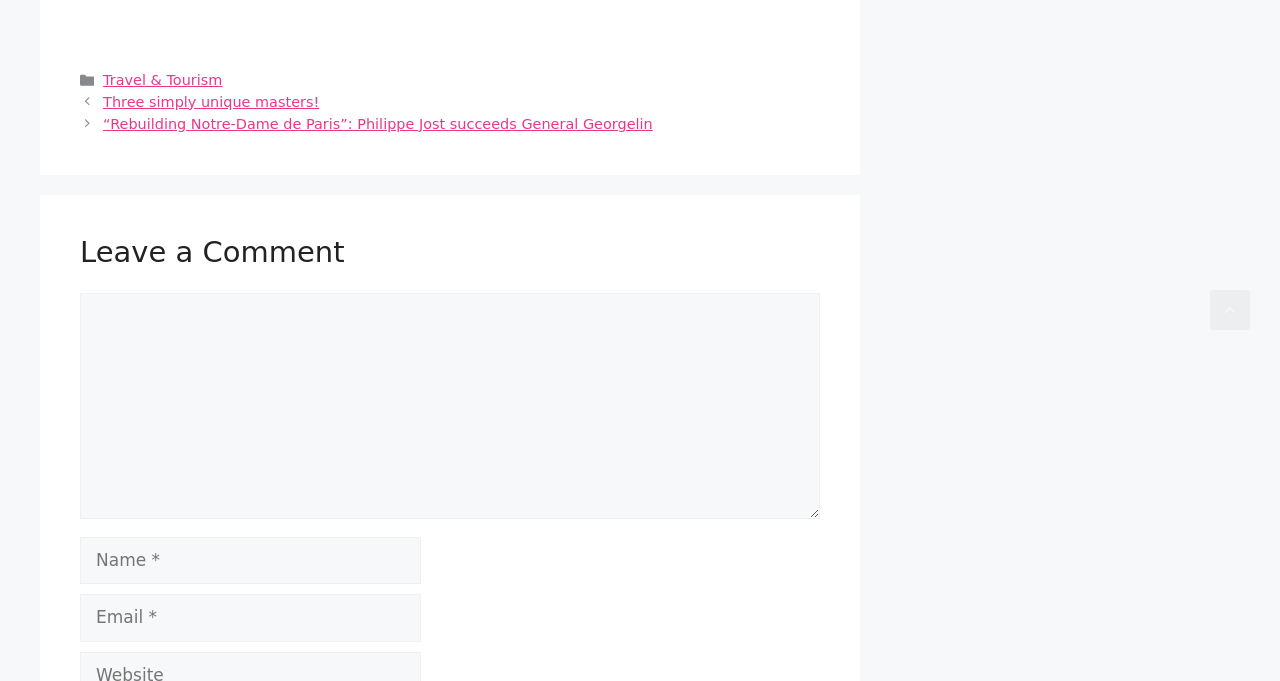What is the function of the link at the bottom right?
Refer to the image and answer the question using a single word or phrase.

Scroll back to top